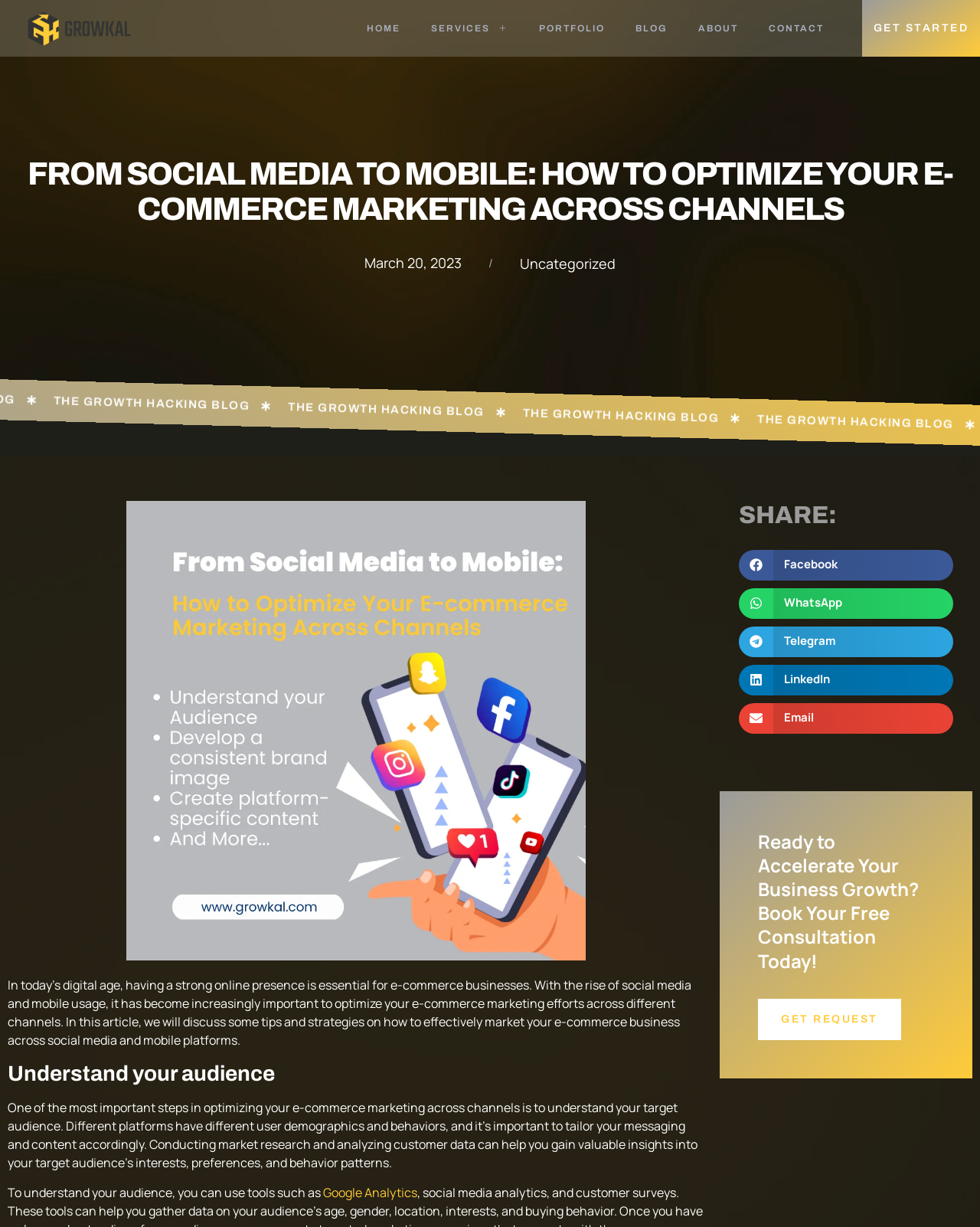Locate the bounding box coordinates of the clickable part needed for the task: "Read the article about e-commerce marketing".

[0.008, 0.127, 0.992, 0.185]